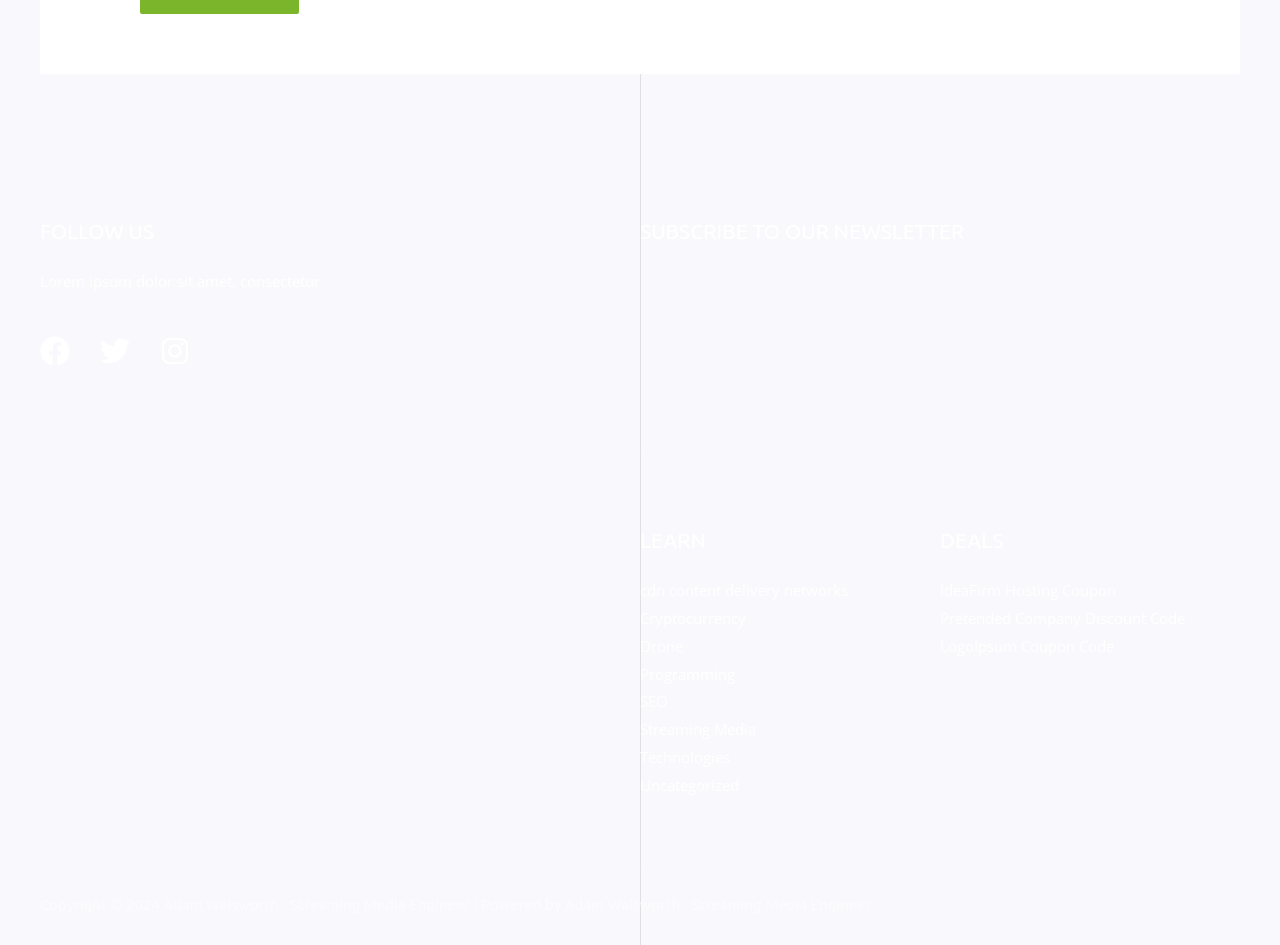Please identify the bounding box coordinates of the region to click in order to complete the task: "read about the author". The coordinates must be four float numbers between 0 and 1, specified as [left, top, right, bottom].

None